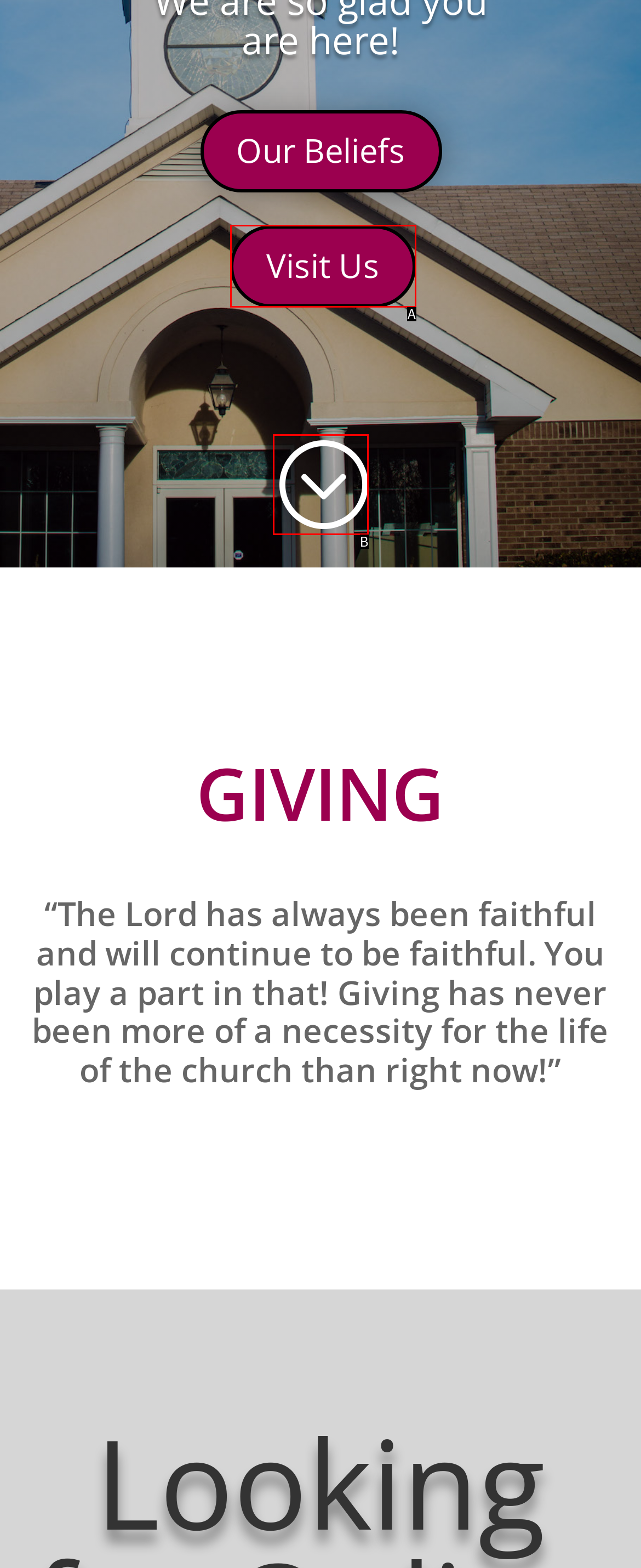Select the HTML element that best fits the description: Visit Us
Respond with the letter of the correct option from the choices given.

A